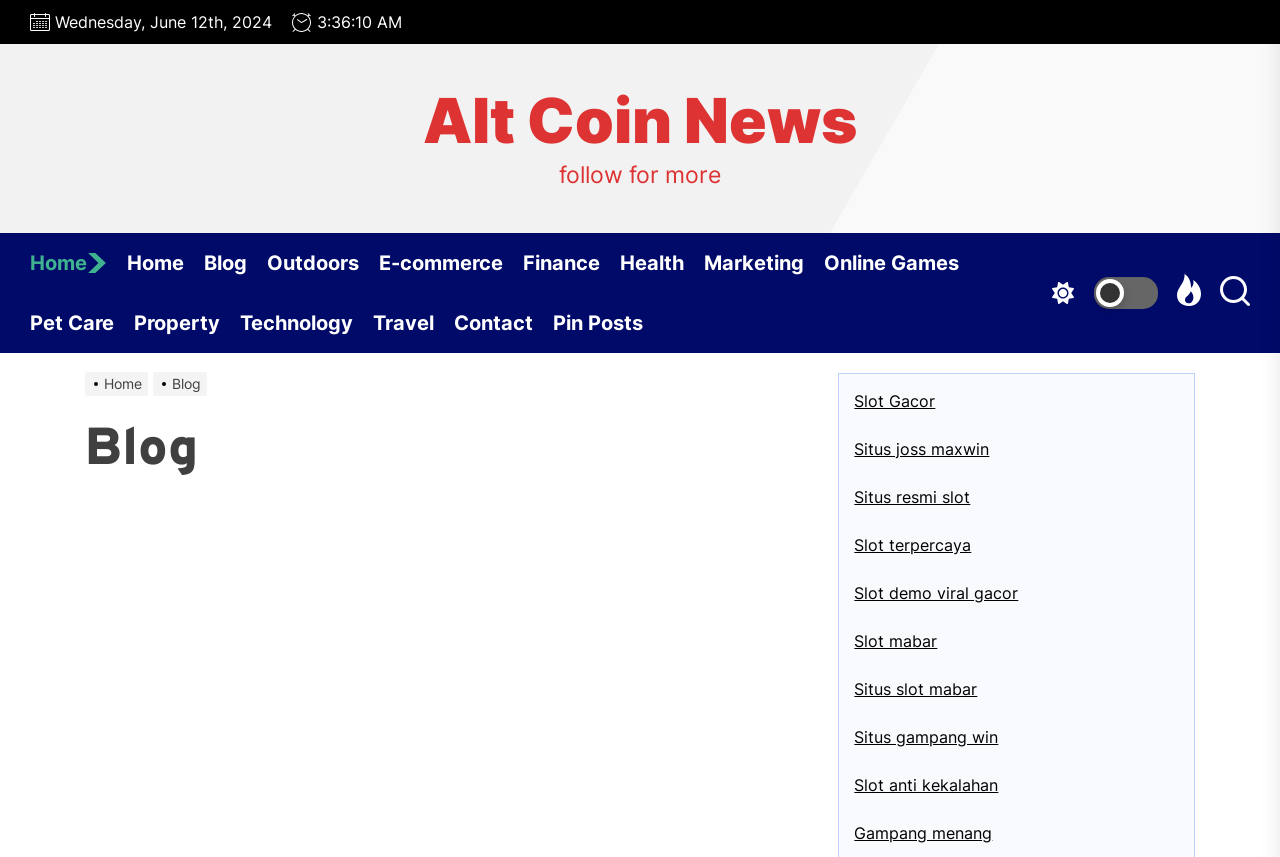Please identify the bounding box coordinates of the area I need to click to accomplish the following instruction: "visit Alt Coin News".

[0.33, 0.098, 0.67, 0.185]